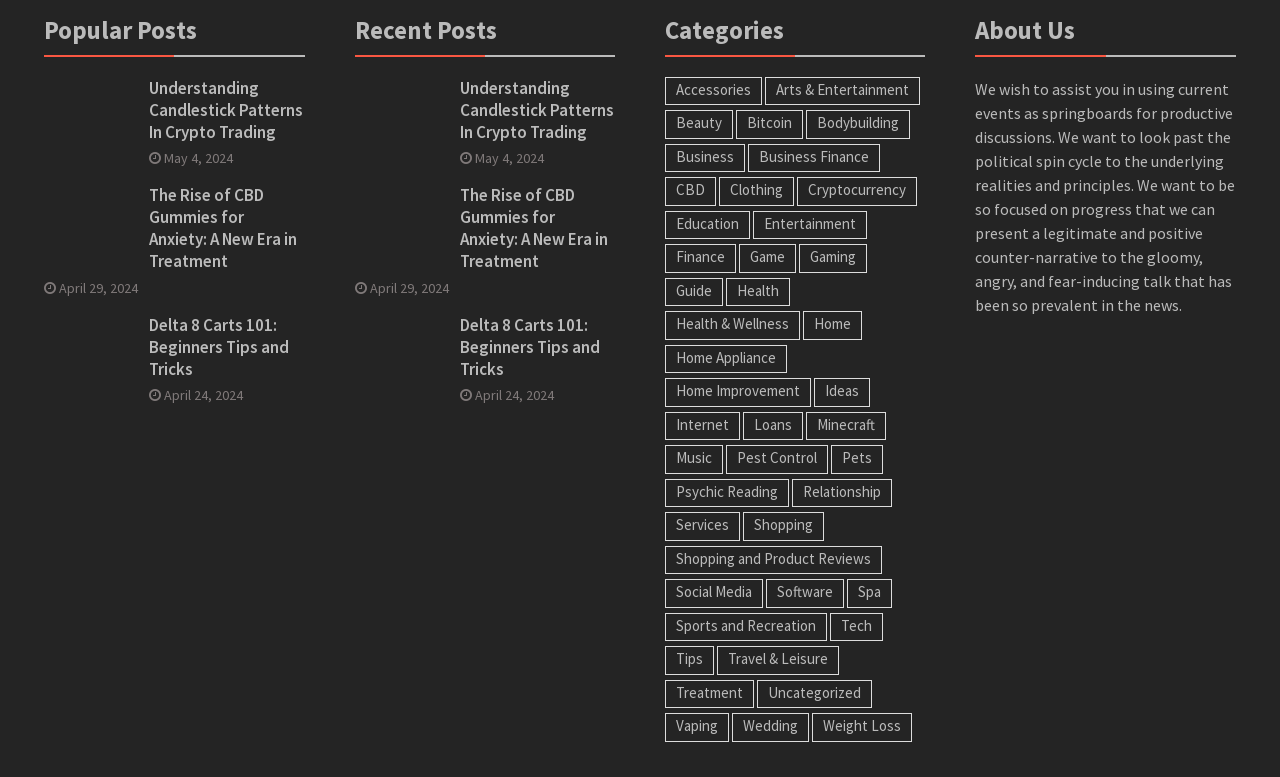Answer succinctly with a single word or phrase:
What is the date of the most recent post?

May 4, 2024